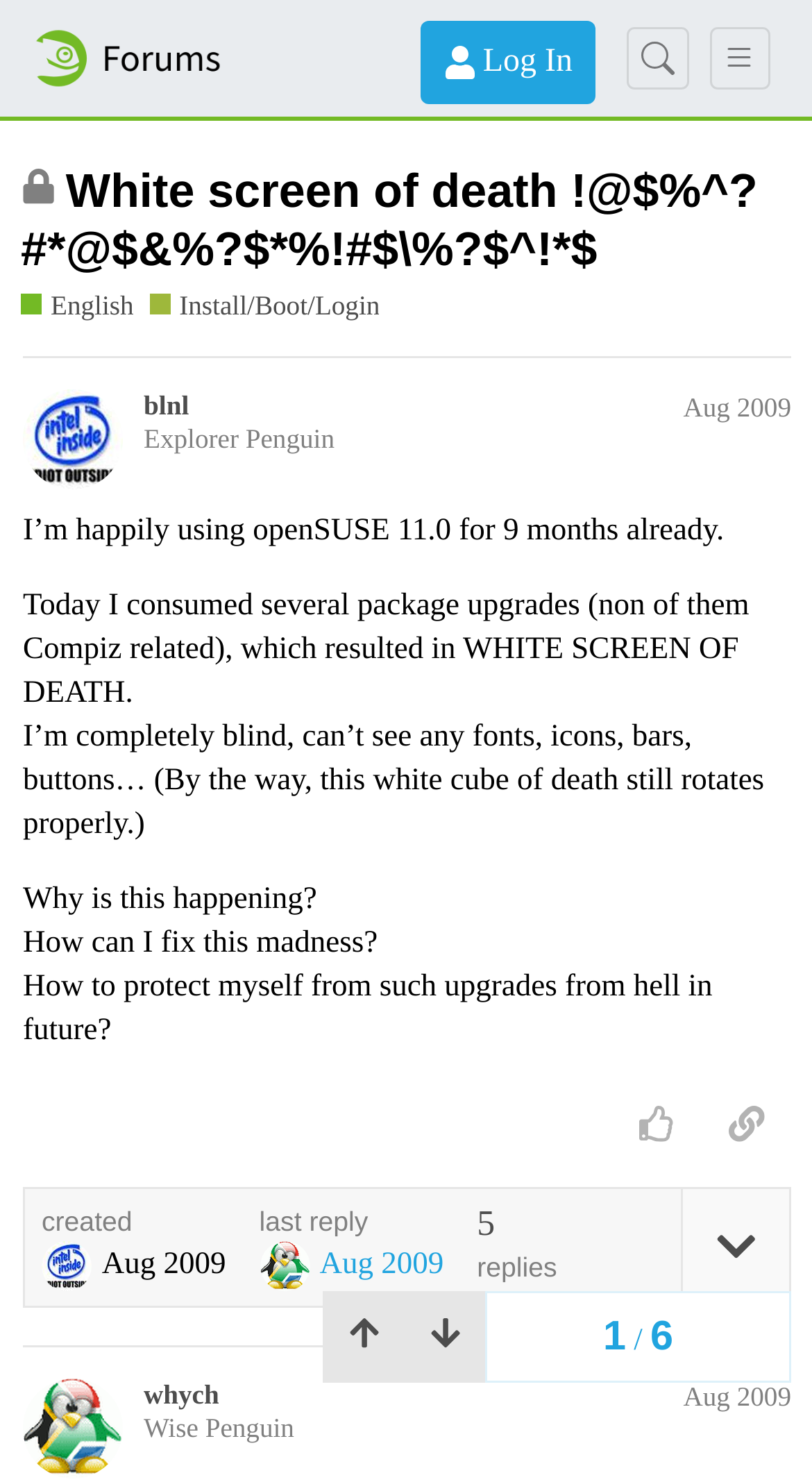Identify the headline of the webpage and generate its text content.

White screen of death !@$%^?#*@$&%?$*%!#$\%?$^!*$